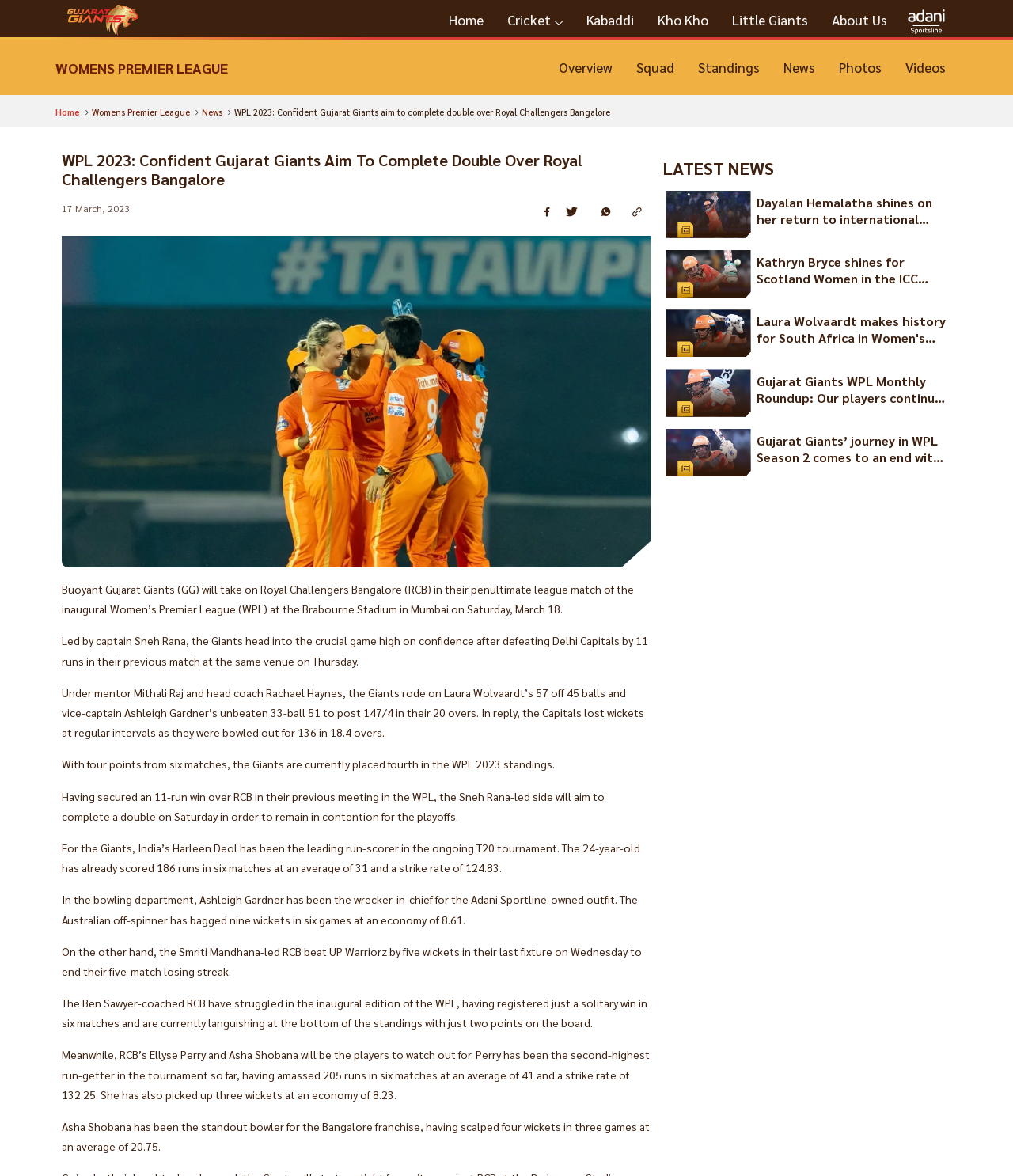Give a complete and precise description of the webpage's appearance.

The webpage is about the Women's Premier League (WPL) cricket tournament, specifically focusing on the Gujarat Giants team. At the top, there is a navigation bar with links to "Home", "Cricket", "Kabaddi", "Kho Kho", "Little Giants", and "About Us". Below this, there is a prominent image with the text "adani" and a link to "WOMENS PREMIER LEAGUE".

The main content of the page is divided into two sections. On the left, there is a sidebar with links to "Overview", "Squad", "Standings", "News", "Photos", and "Videos". Above this sidebar, there is a breadcrumb navigation showing the path "Home > Womens Premier League > News".

On the right, there is a main article with the title "WPL 2023: Confident Gujarat Giants aim to complete double over Royal Challengers Bangalore". The article discusses the upcoming match between Gujarat Giants and Royal Challengers Bangalore, providing details about the teams' past performances and key players. The article is accompanied by a figure, likely an image related to the match.

Below the main article, there are social media sharing buttons and a "Copy Link" button. Further down, there are four news articles with headings and brief summaries, each with a link to read more. These articles appear to be related to cricket news and updates.

Overall, the webpage provides information about the Gujarat Giants team, their upcoming match, and related cricket news, with a focus on the Women's Premier League tournament.